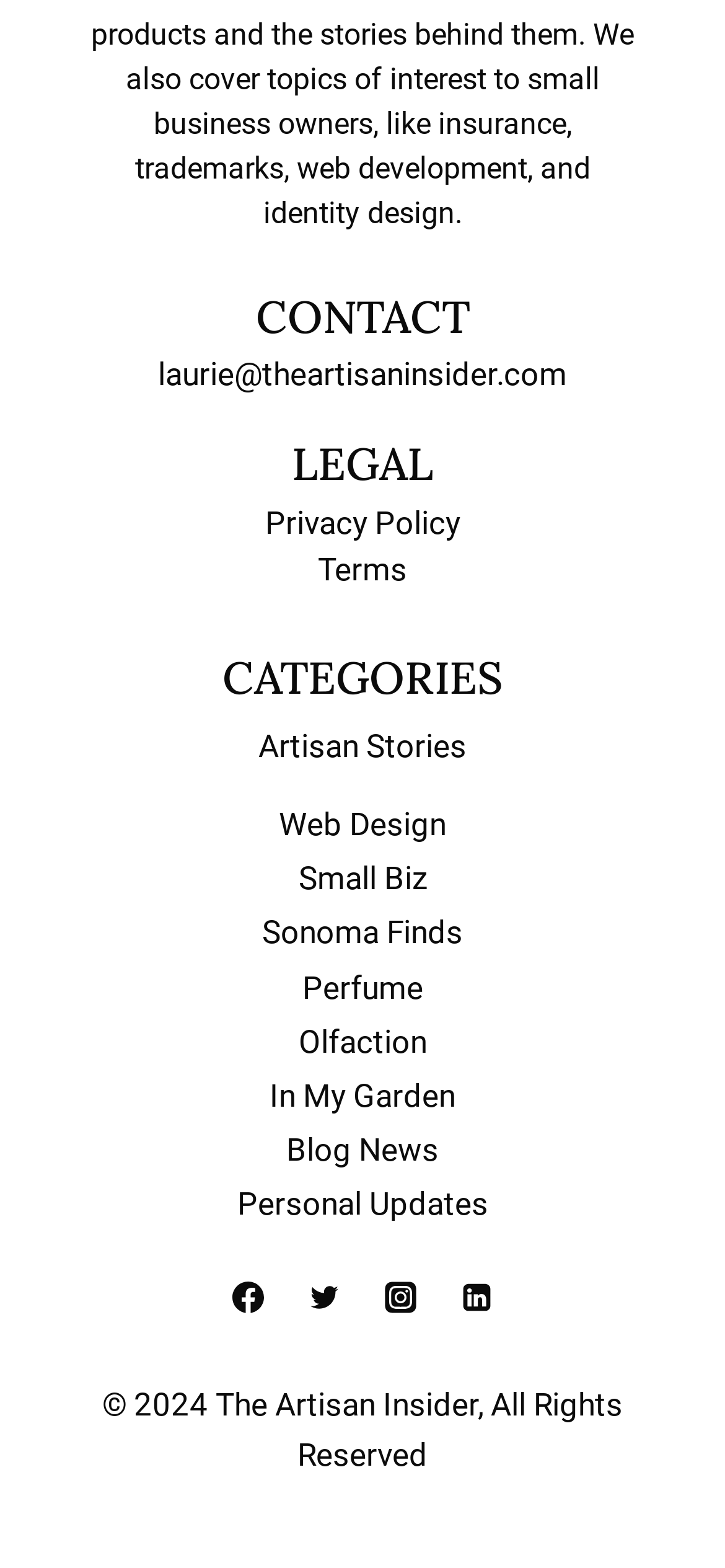Based on the image, please respond to the question with as much detail as possible:
How many links are there in the 'CATEGORIES' section?

The 'CATEGORIES' section can be found in the middle of the webpage. Below this heading, there are ten link elements, each representing a category. These categories include 'Artisan Stories', 'Web Design', 'Small Biz', and others.